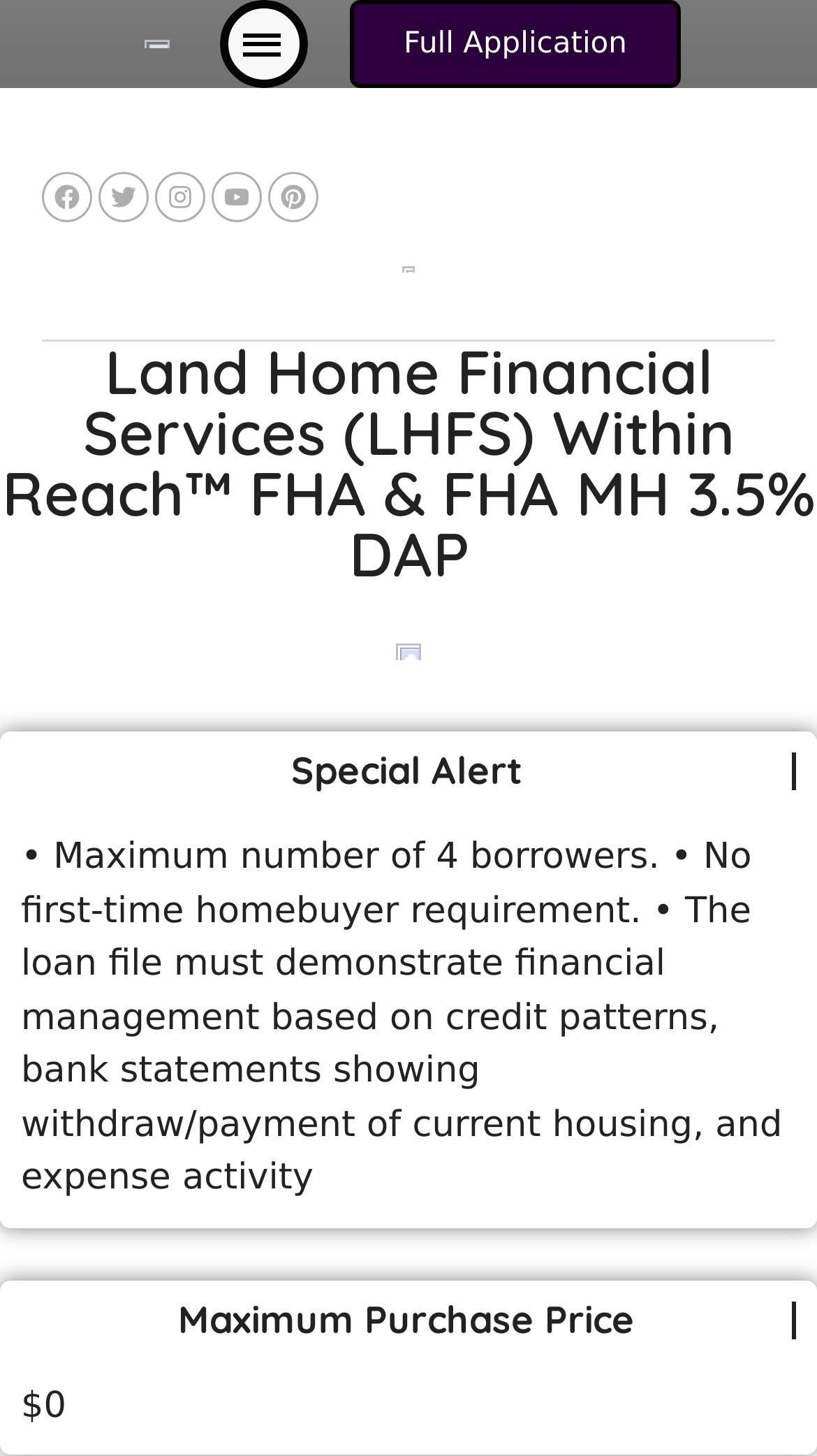Identify the text that serves as the heading for the webpage and generate it.

Land Home Financial Services (LHFS) Within Reach™ FHA & FHA MH 3.5% DAP